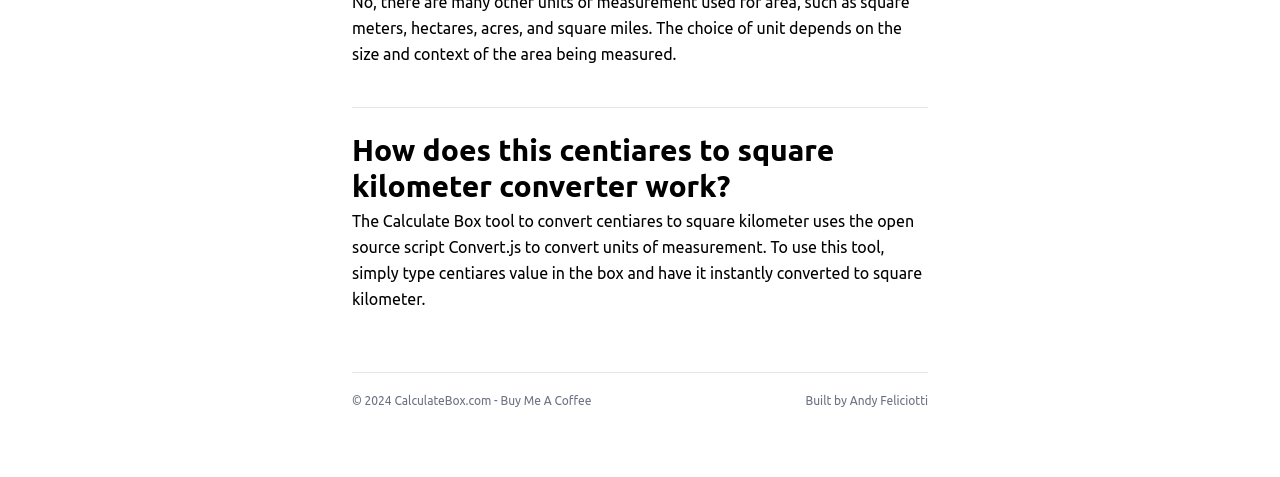Who built the Calculate Box tool?
Based on the image, answer the question with a single word or brief phrase.

Andy Feliciotti